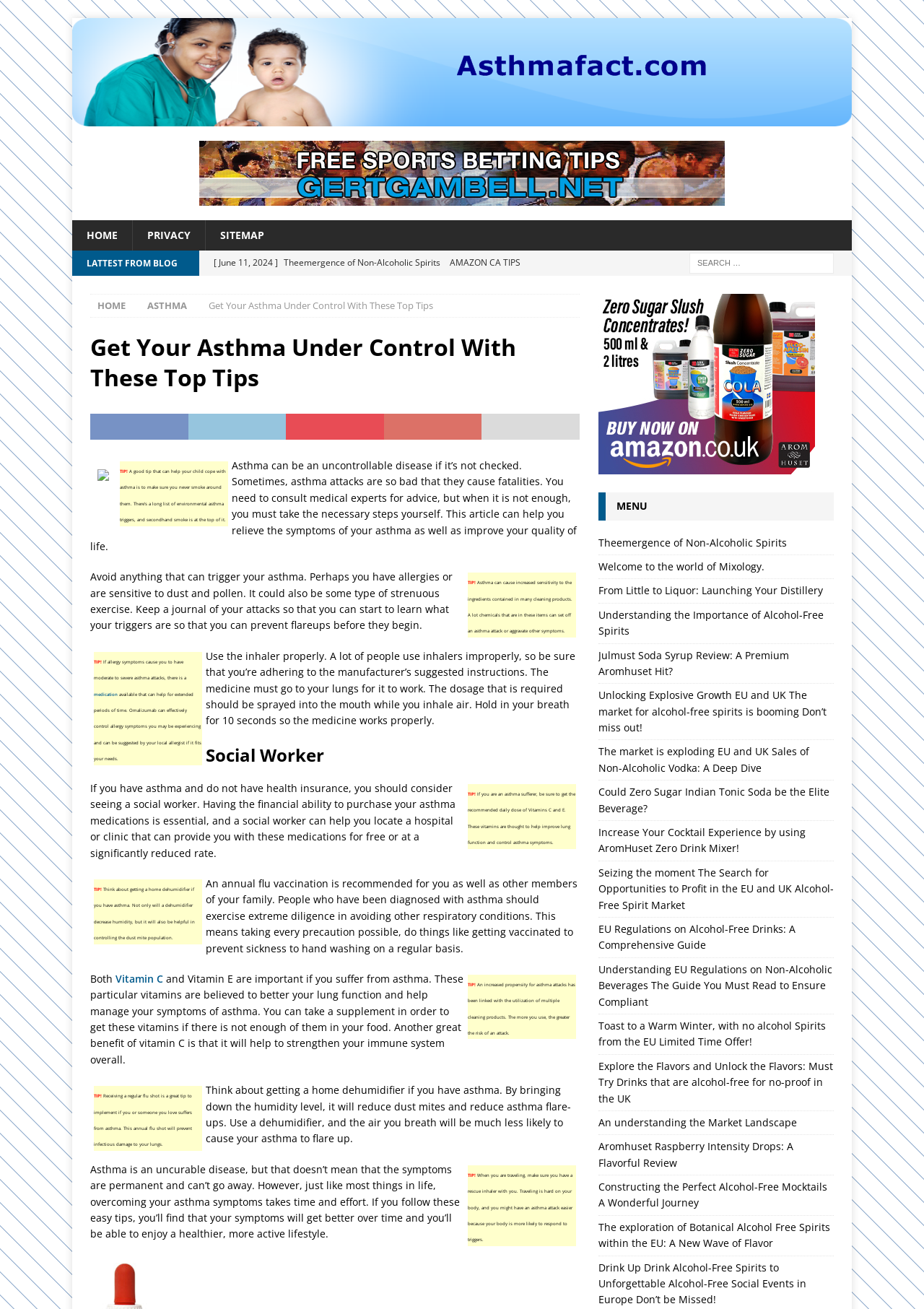Locate the bounding box of the UI element based on this description: "Theemergence of Non-Alcoholic Spirits". Provide four float numbers between 0 and 1 as [left, top, right, bottom].

[0.647, 0.409, 0.851, 0.42]